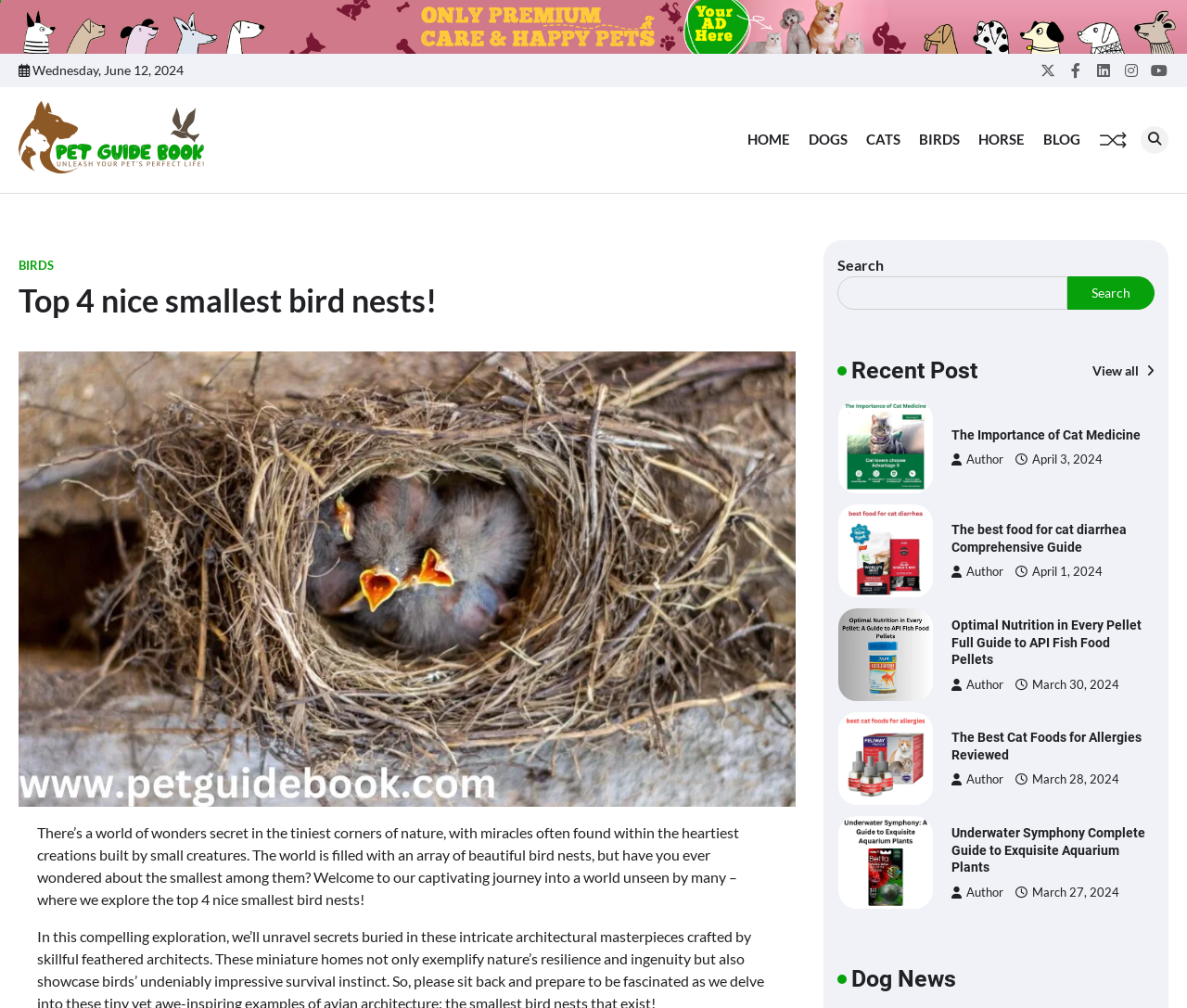Give an in-depth explanation of the webpage layout and content.

This webpage is about a pet guide, specifically focusing on birds, with a captivating journey into the world of smallest bird nests. At the top, there is an advertisement image spanning the entire width of the page. Below the advertisement, the current date "Wednesday, June 12, 2024" is displayed. 

To the right of the date, there are social media links for Twitter, Facebook, LinkedIn, Instagram, and YouTube. On the left side, there is a link to a pet guide book with an accompanying image. 

The main navigation menu is located below, with links to HOME, DOGS, CATS, BIRDS, HORSE, and BLOG. To the right of the navigation menu, there is a search bar with a search button. 

The main content of the page is divided into two sections. On the left side, there is a heading "Top 4 nice smallest bird nests!" followed by a descriptive text about the wonders of nature and the smallest bird nests. Below the text, there is an image of a smallest bird nest.

On the right side, there is a section titled "Recent Post" with a list of recent articles. Each article has a title, an image, and information about the author and date published. The articles are about various pet-related topics, including cat diarrhea, fish food pellets, cat foods for allergies, aquarium plants, and cat foods with low phosphorus.